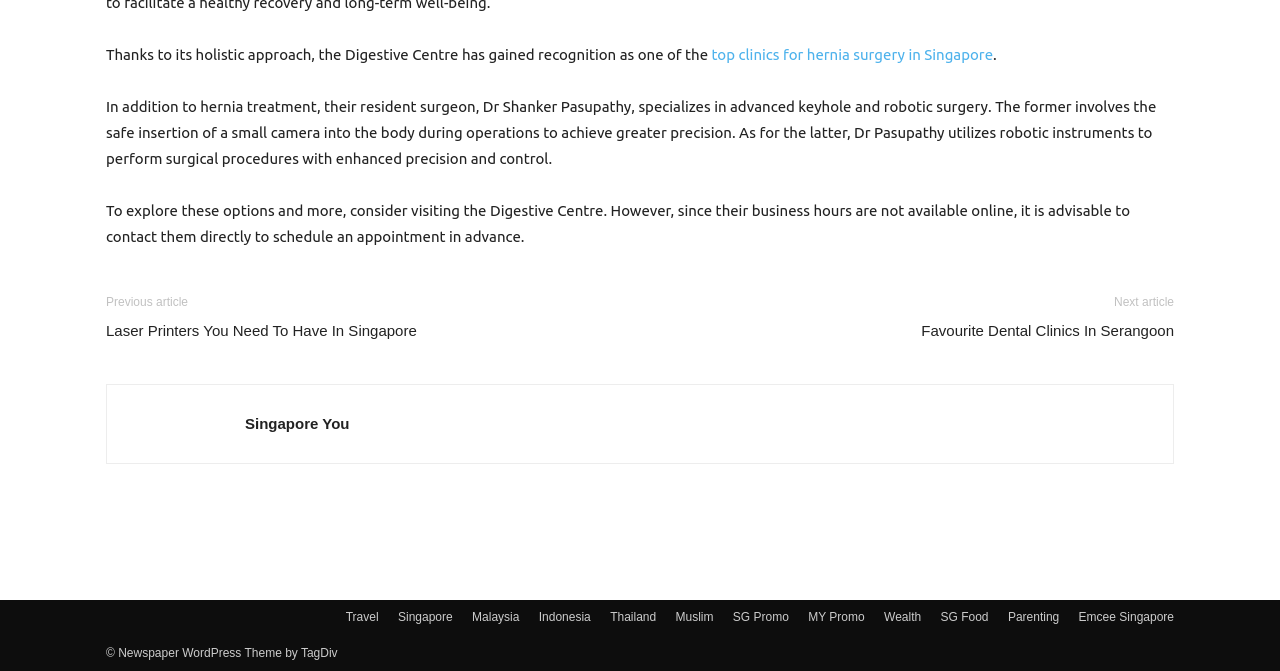Please locate the bounding box coordinates of the element that should be clicked to complete the given instruction: "Check out SG Food".

[0.735, 0.907, 0.772, 0.933]